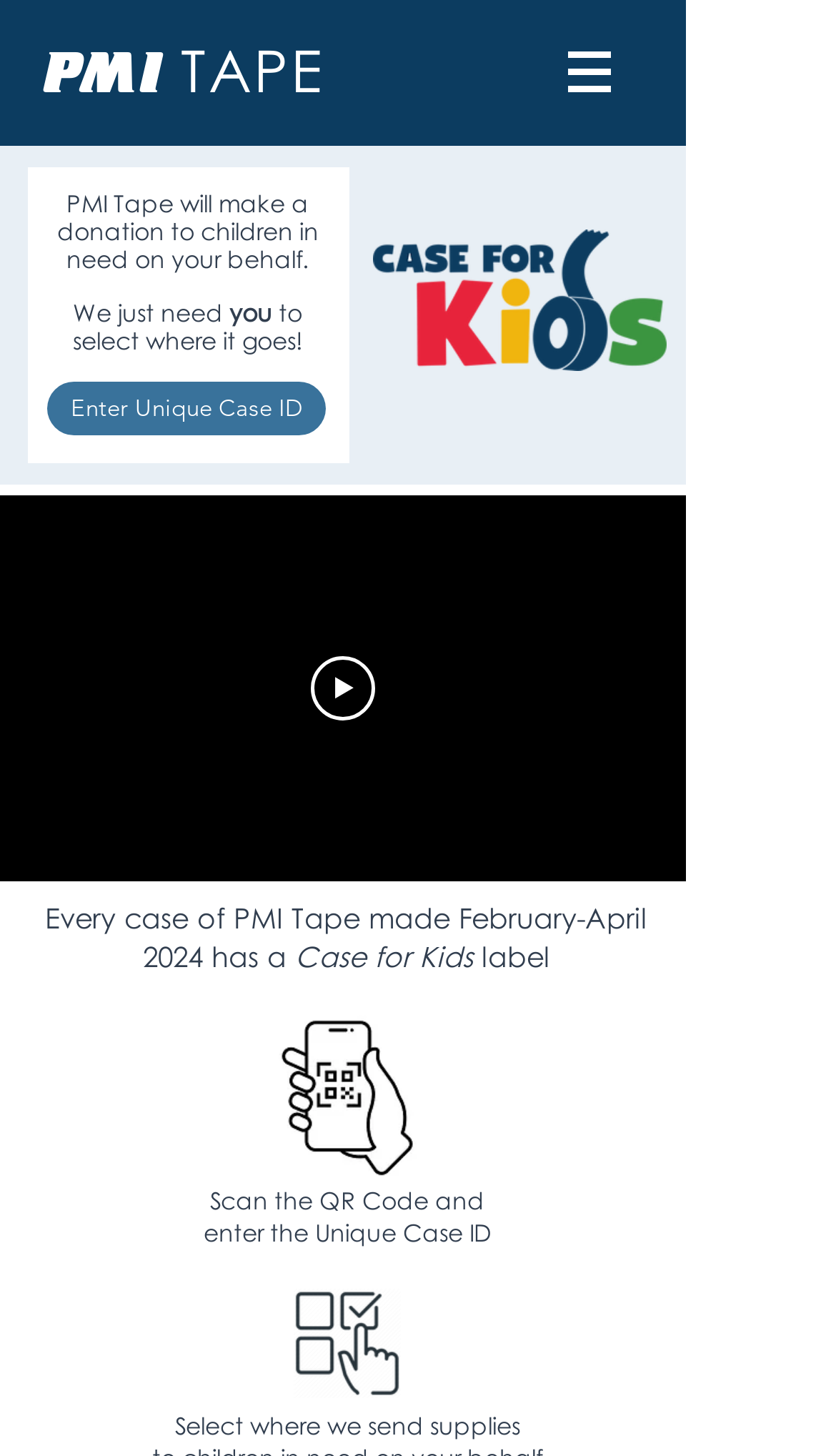Use a single word or phrase to answer the question: What is the text on the top-left heading?

PMI TAPE